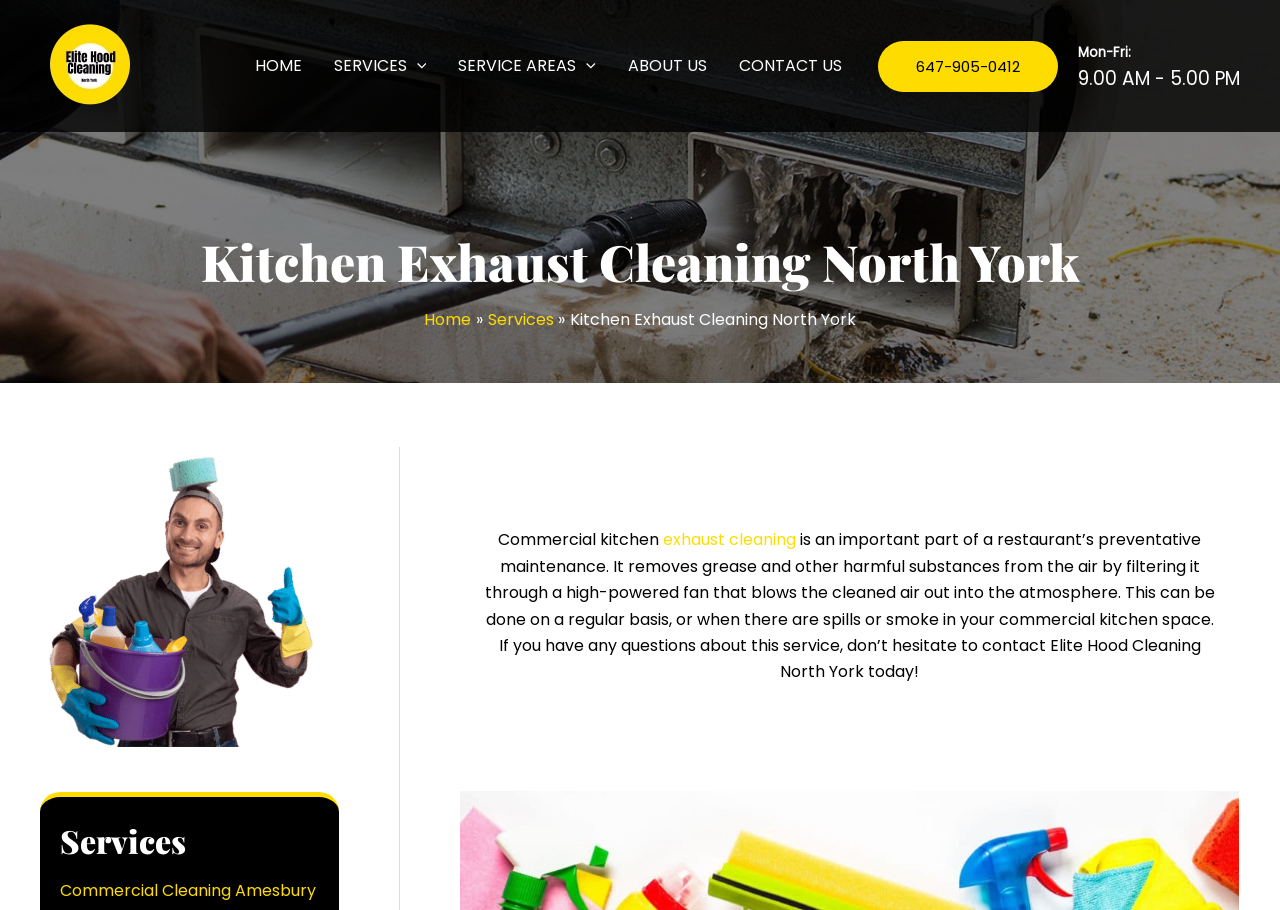Please identify the bounding box coordinates of the clickable element to fulfill the following instruction: "Navigate to 'SERVICES'". The coordinates should be four float numbers between 0 and 1, i.e., [left, top, right, bottom].

[0.248, 0.04, 0.346, 0.105]